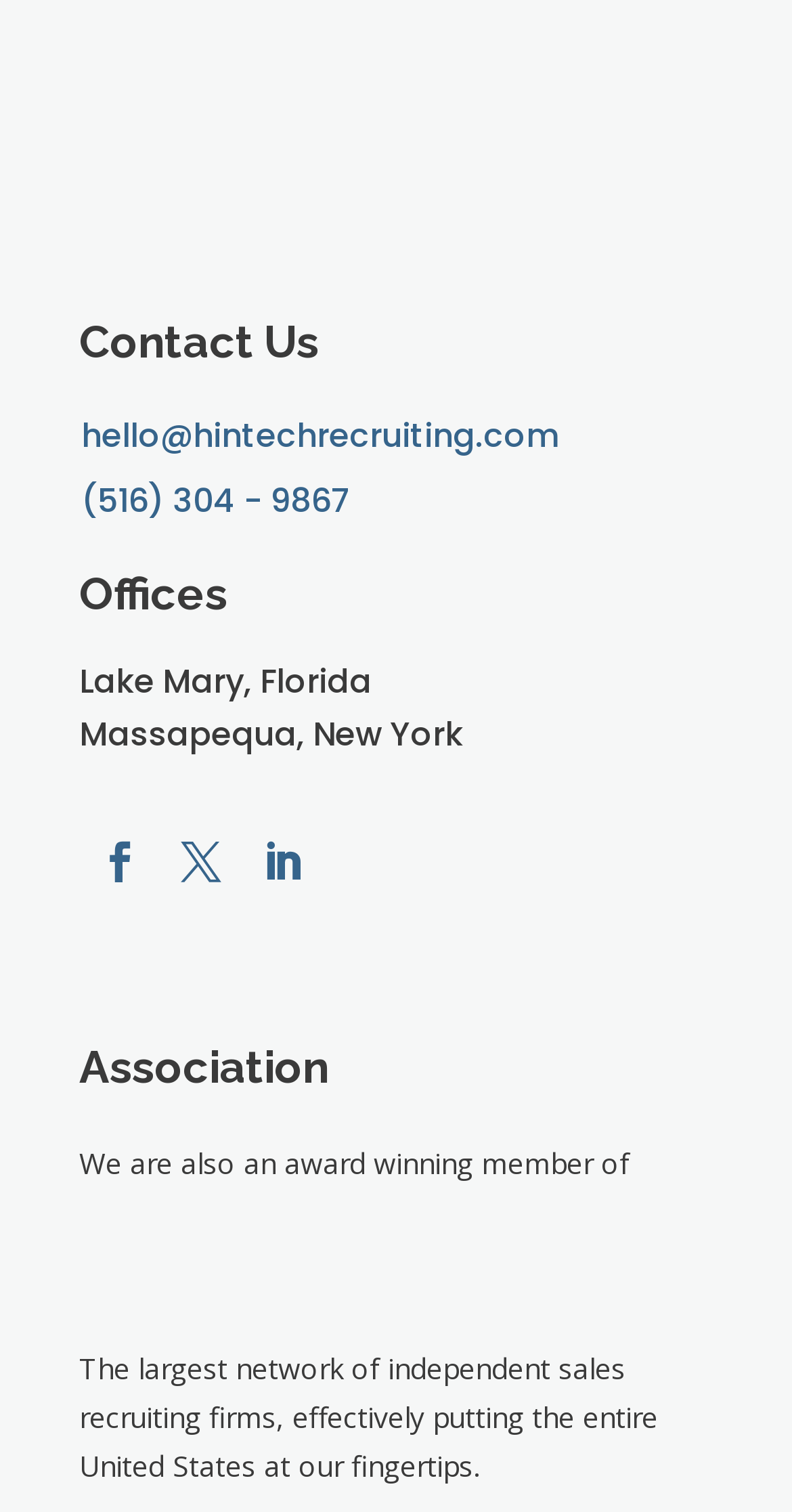What is the phone number to contact?
Please elaborate on the answer to the question with detailed information.

The phone number to contact can be found in the 'Contact Us' section, which is a heading element. Below this heading, there is a link element with the text '(516) 304 - 9867', which is the phone number to contact.